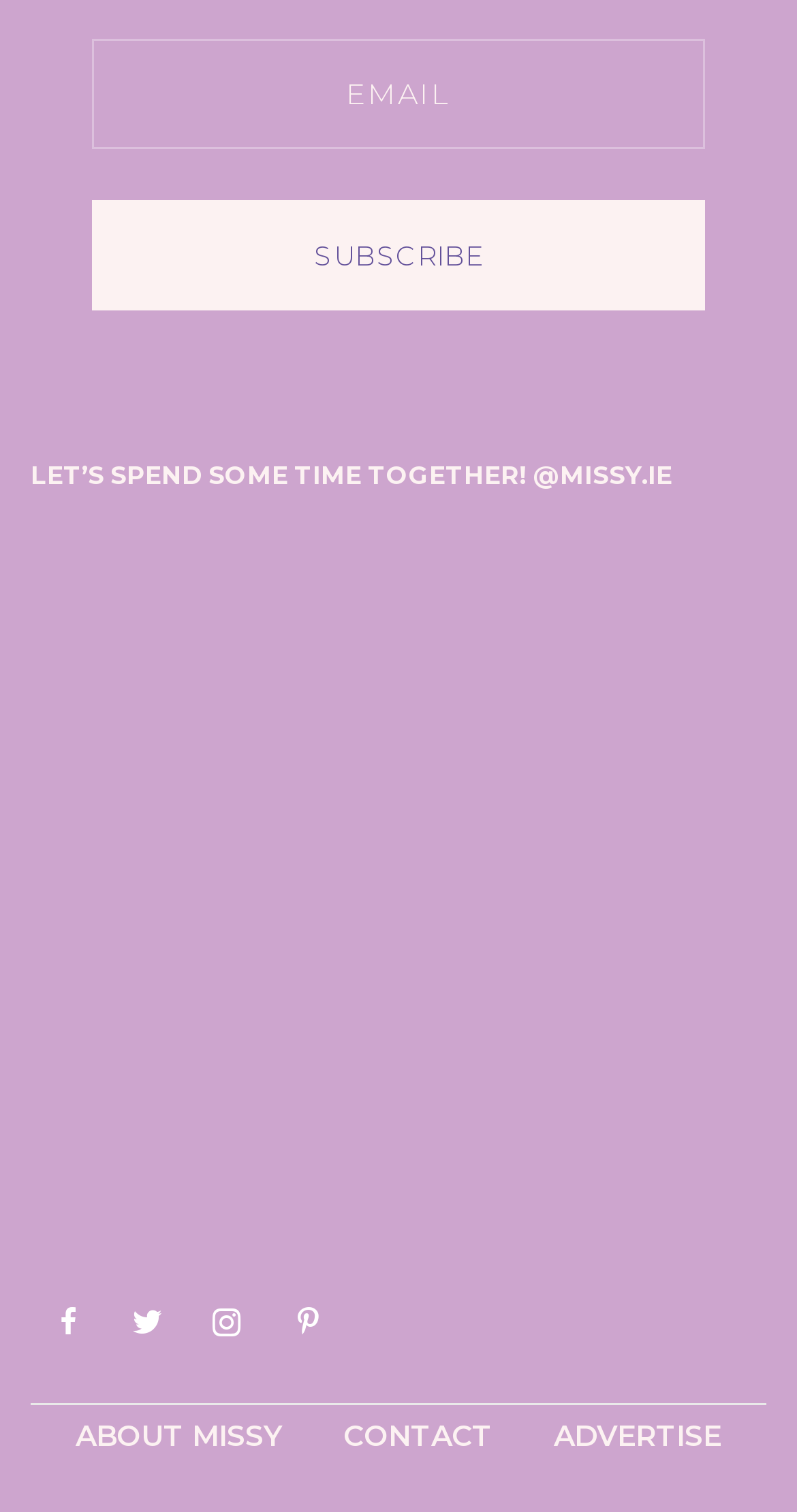Locate the bounding box of the UI element described by: "Subscribe" in the given webpage screenshot.

[0.115, 0.133, 0.885, 0.206]